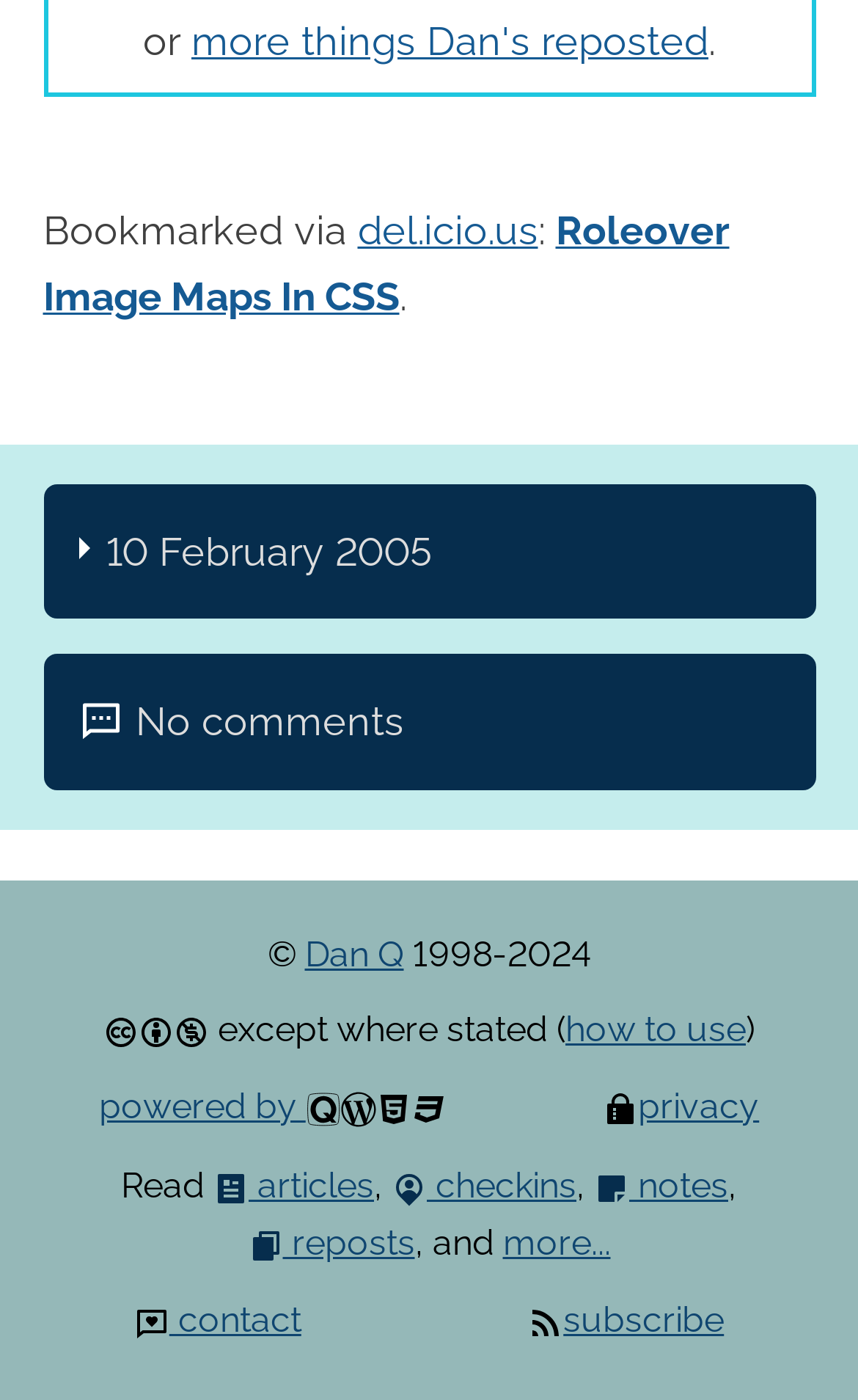What is the name of the author?
Could you give a comprehensive explanation in response to this question?

I found the name 'Dan Q' in the footer section of the webpage, where it says '© Dan Q 1998-2024'.